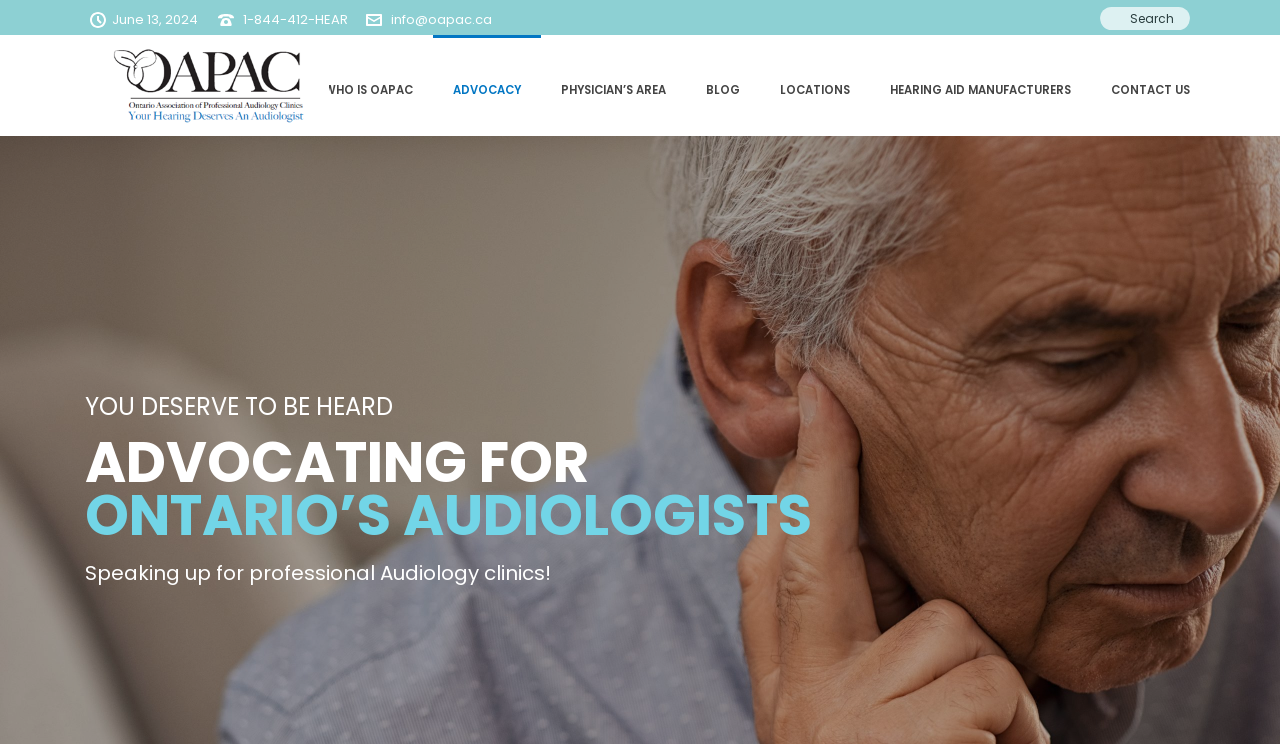Use a single word or phrase to answer the question:
What is the date displayed on the top?

June 13, 2024